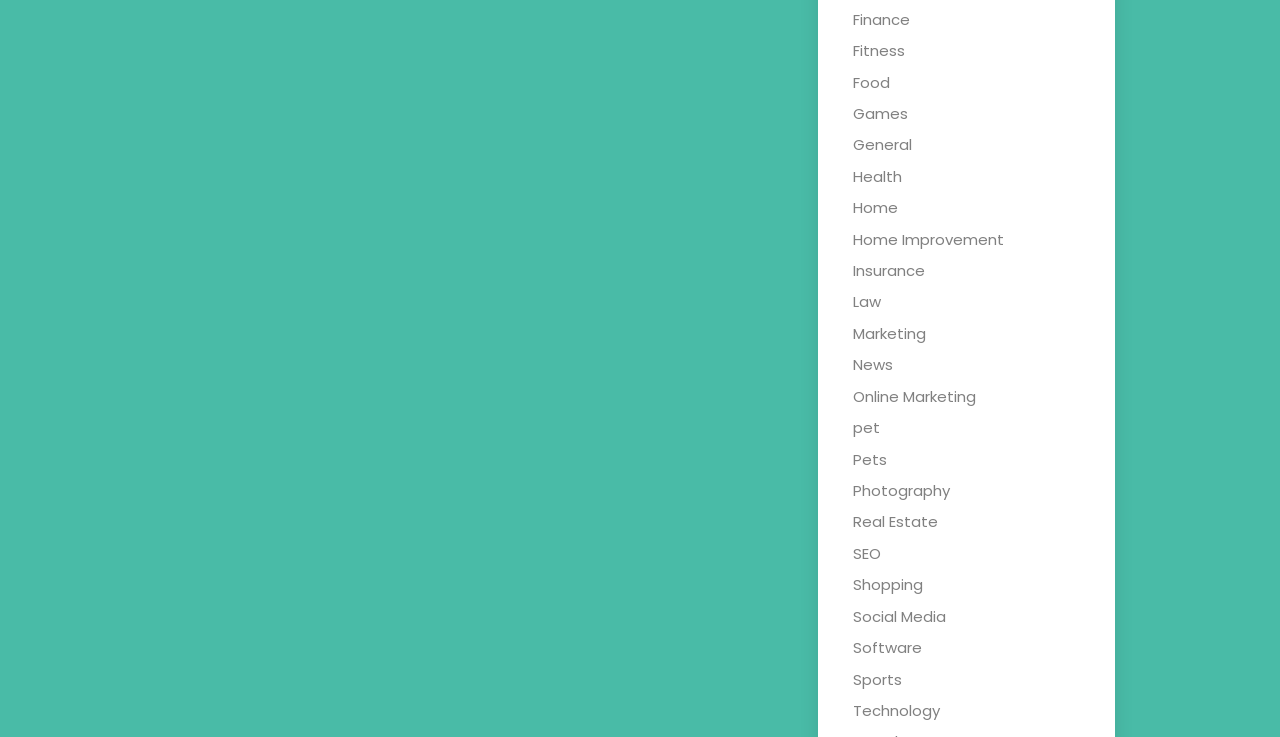Predict the bounding box of the UI element based on this description: "Online Marketing".

[0.667, 0.523, 0.763, 0.552]